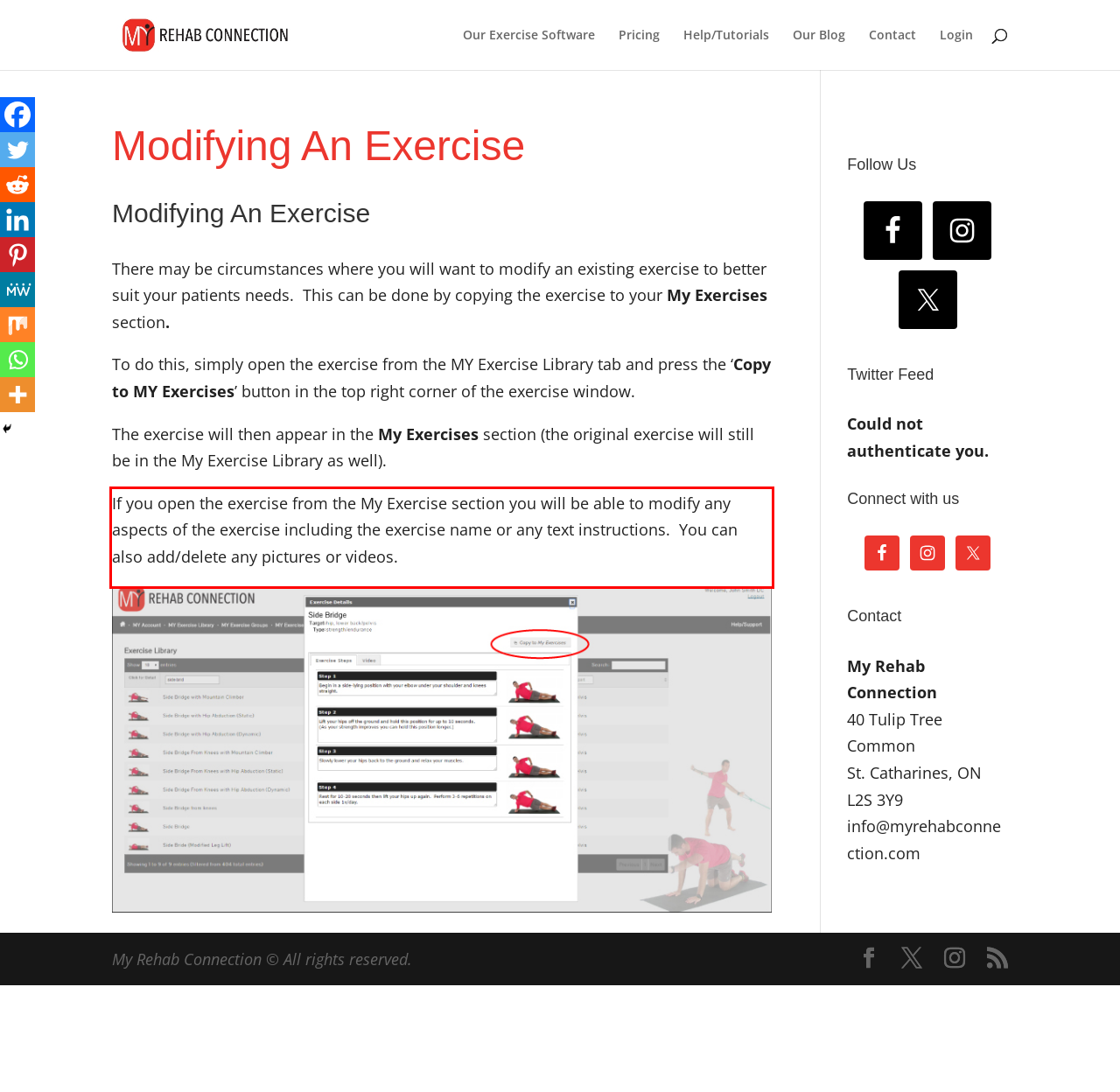Please examine the webpage screenshot and extract the text within the red bounding box using OCR.

If you open the exercise from the My Exercise section you will be able to modify any aspects of the exercise including the exercise name or any text instructions. You can also add/delete any pictures or videos.